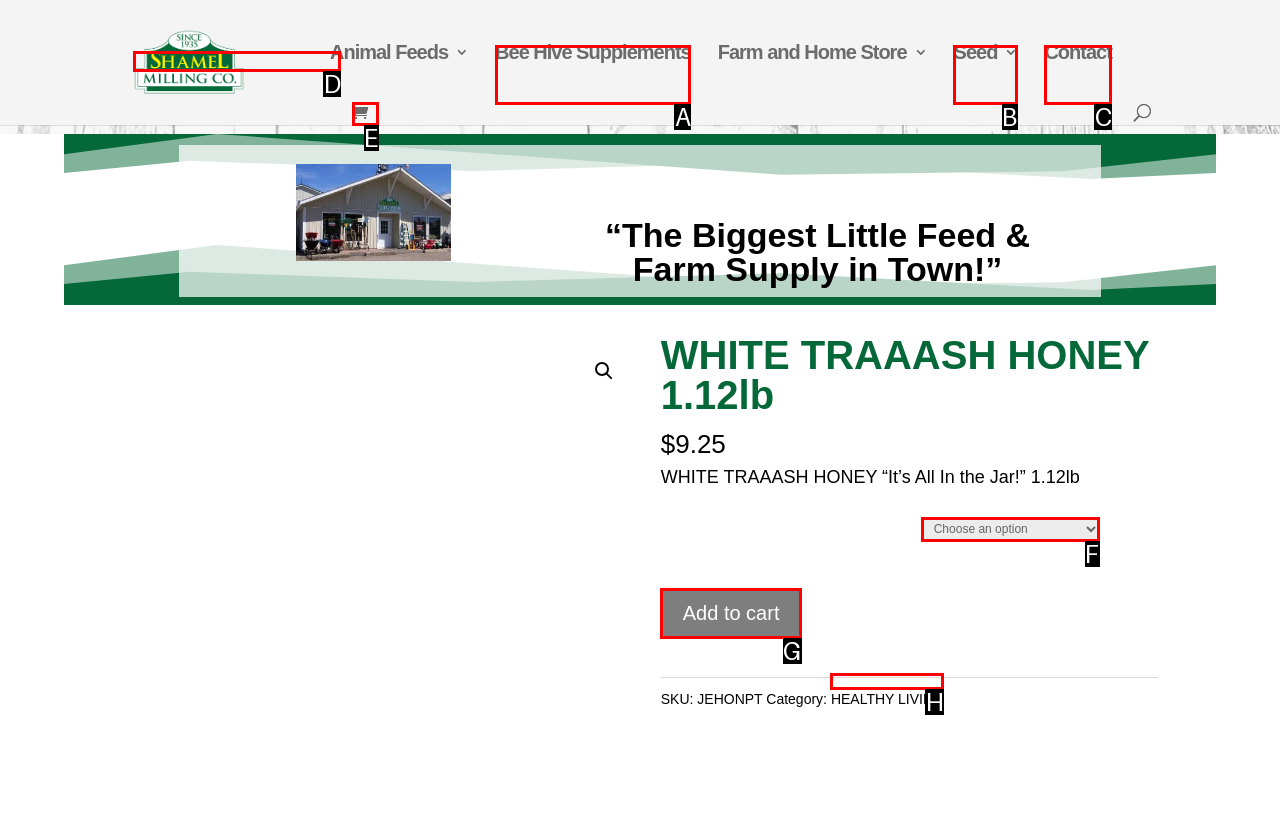Which option best describes: alt="Shamel Milling"
Respond with the letter of the appropriate choice.

D